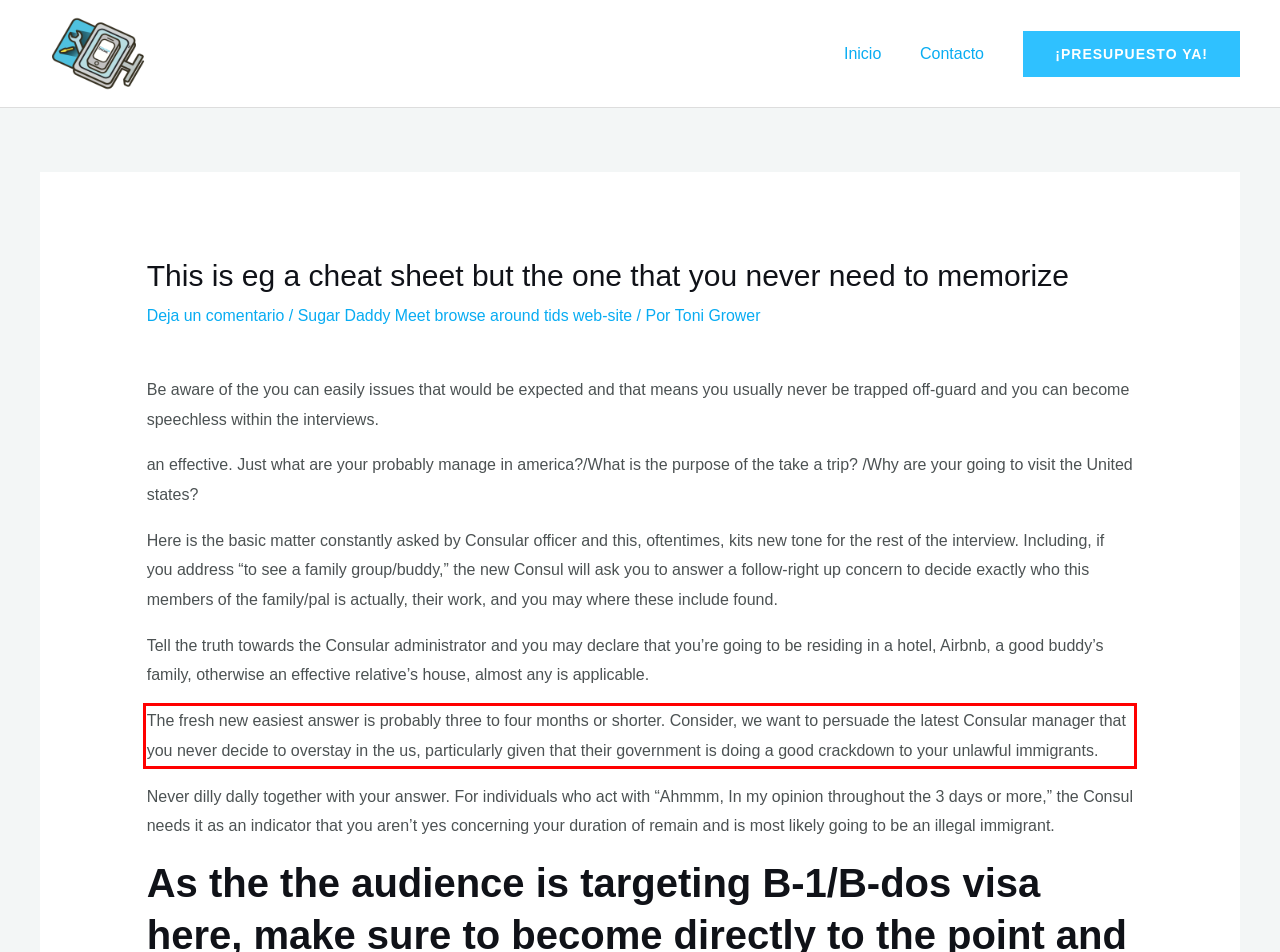Your task is to recognize and extract the text content from the UI element enclosed in the red bounding box on the webpage screenshot.

The fresh new easiest answer is probably three to four months or shorter. Consider, we want to persuade the latest Consular manager that you never decide to overstay in the us, particularly given that their government is doing a good crackdown to your unlawful immigrants.